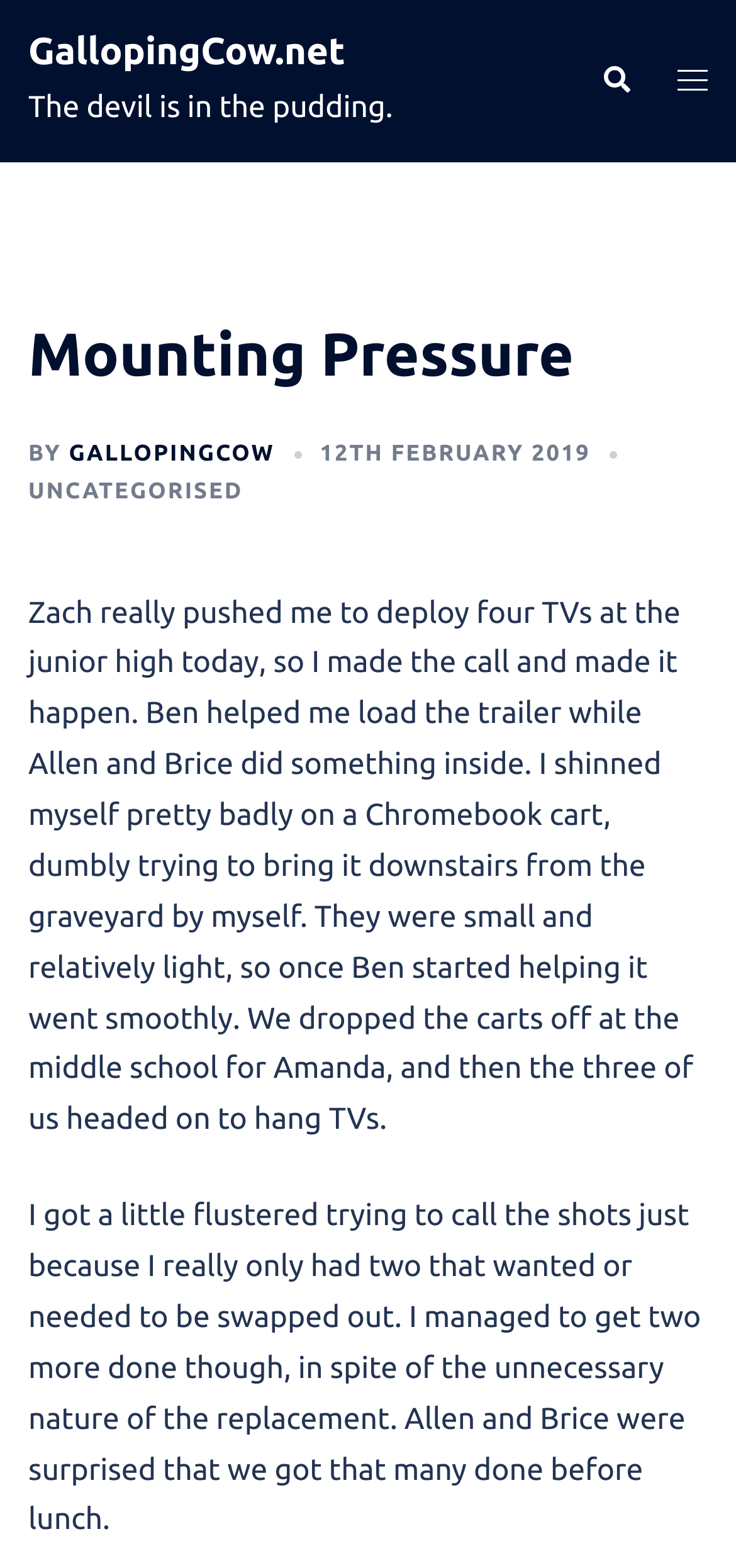Provide a thorough summary of the webpage.

The webpage is about an article titled "Mounting Pressure" on GallopingCow.net. At the top left, there is a link to the website's homepage, accompanied by a quote "The devil is in the pudding." To the top right, there are two links: "Search" with a small icon, and "Toggle menu" with another icon. 

Below the top section, there is a header area that spans the entire width of the page. The header contains the title "Mounting Pressure" in a large font, followed by the author's name "GALLOPINGCOW" and the date "12TH FEBRUARY 2019". The category "UNCATEGORISED" is also listed.

The main content of the article is divided into two paragraphs. The first paragraph describes the author's experience deploying TVs at a junior high school, with the help of friends Ben, Allen, and Brice. The second paragraph continues the story, mentioning the author's frustration with calling the shots and the surprise of completing the task before lunch.